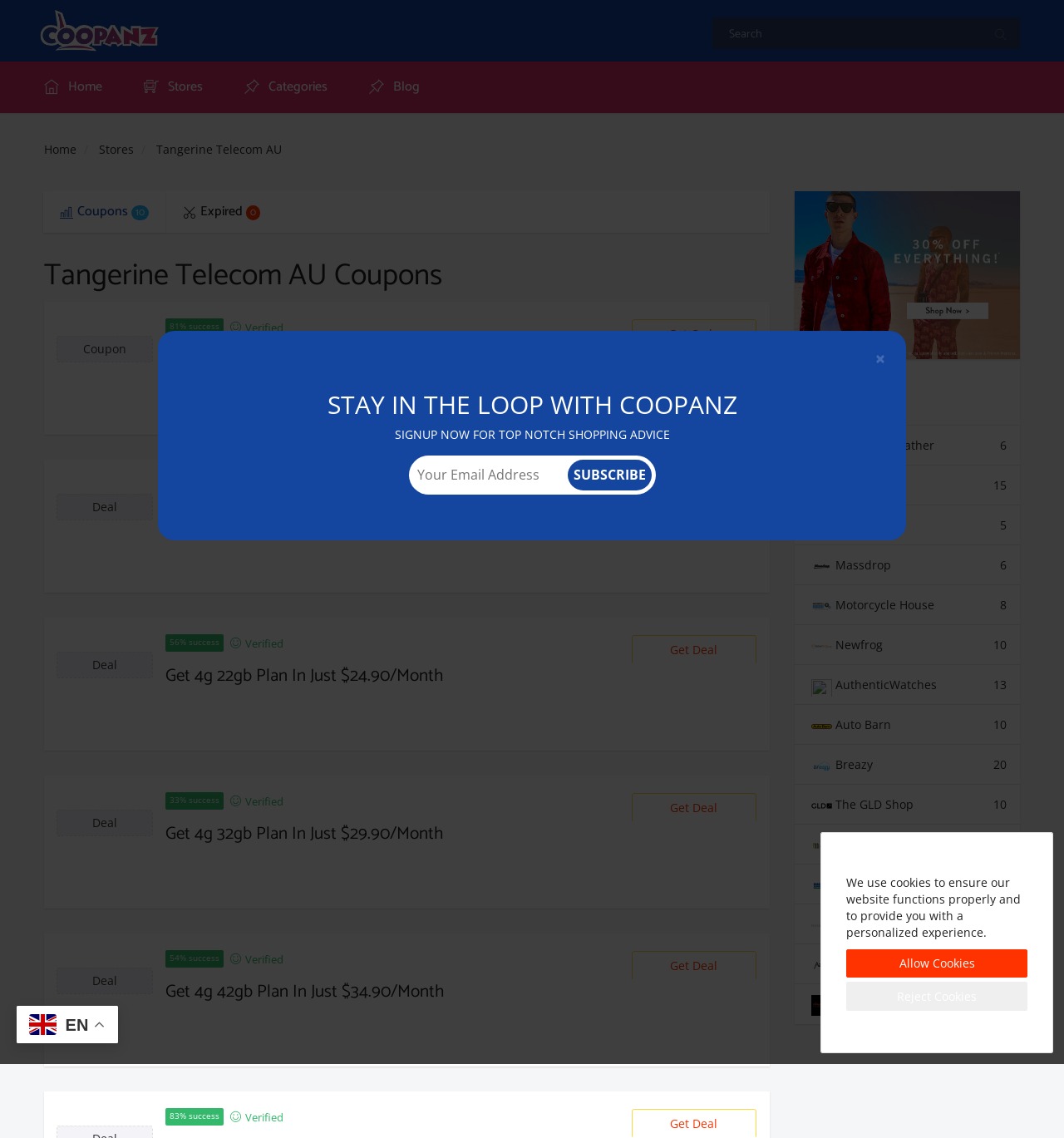Identify the bounding box coordinates of the section to be clicked to complete the task described by the following instruction: "Search for coupons". The coordinates should be four float numbers between 0 and 1, formatted as [left, top, right, bottom].

[0.669, 0.015, 0.958, 0.043]